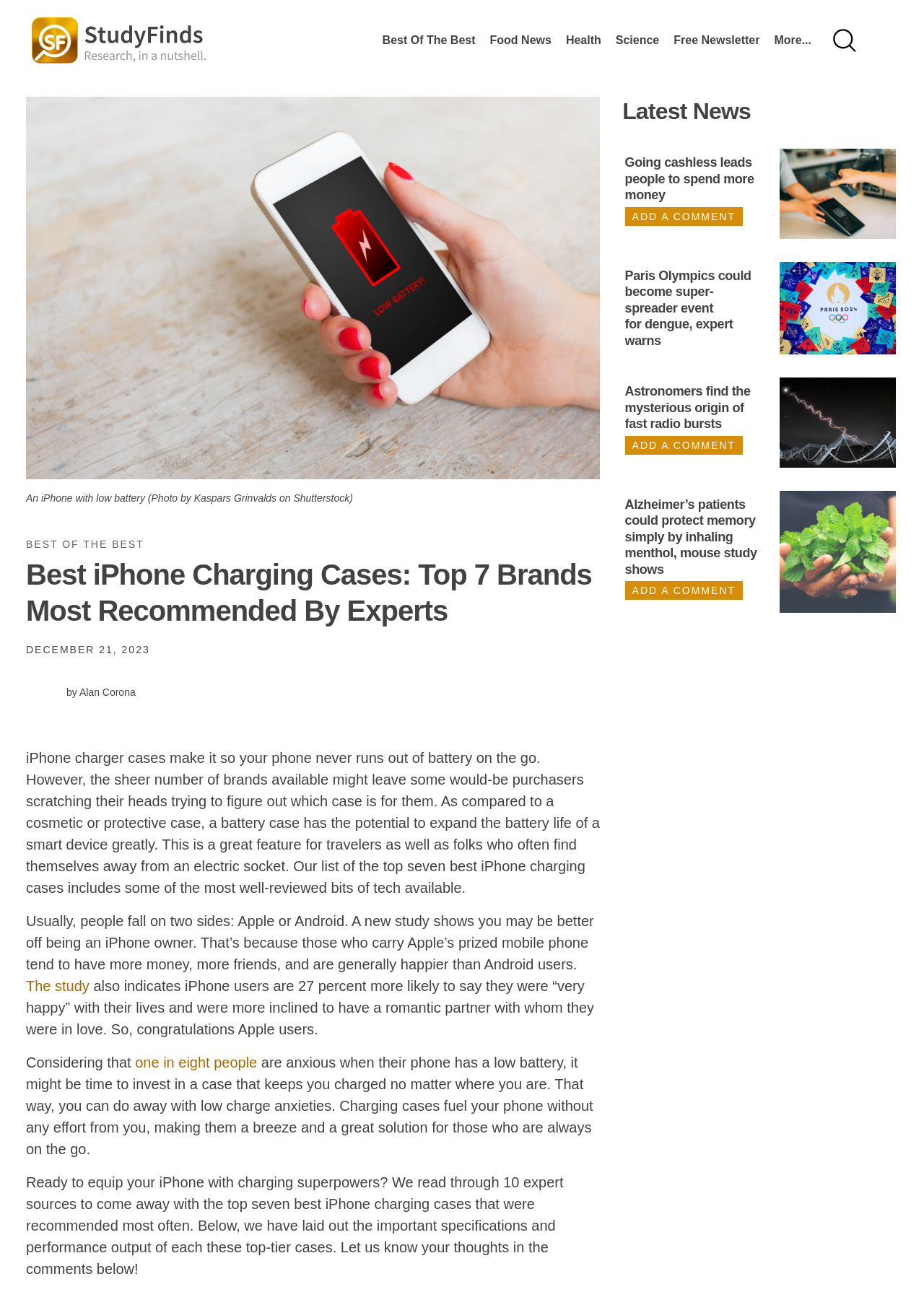Locate the bounding box coordinates of the clickable element to fulfill the following instruction: "Explore the 'Best Of The Best' section". Provide the coordinates as four float numbers between 0 and 1 in the format [left, top, right, bottom].

[0.414, 0.027, 0.514, 0.035]